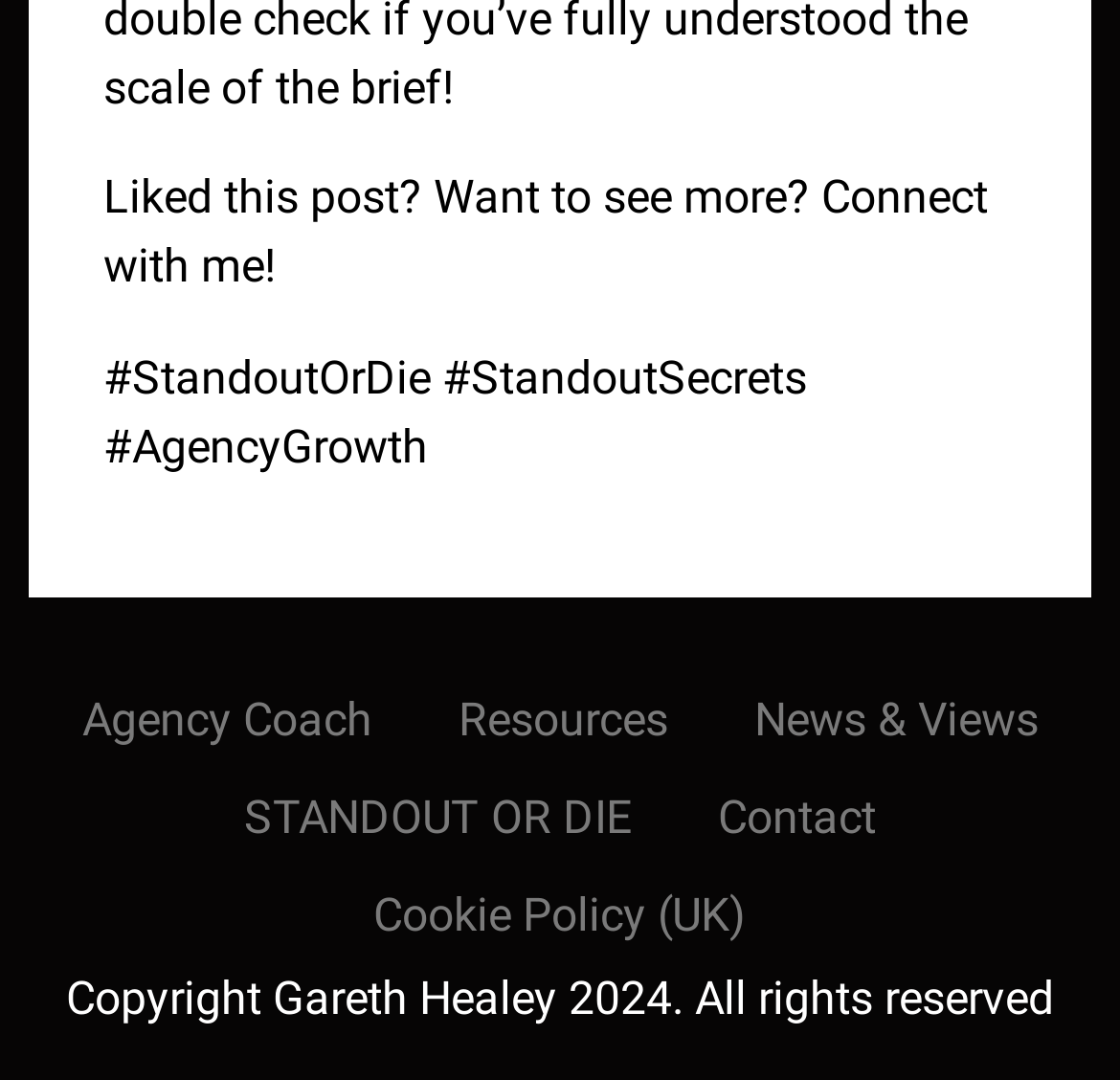Answer succinctly with a single word or phrase:
What is the theme of the hashtags?

Agency Growth